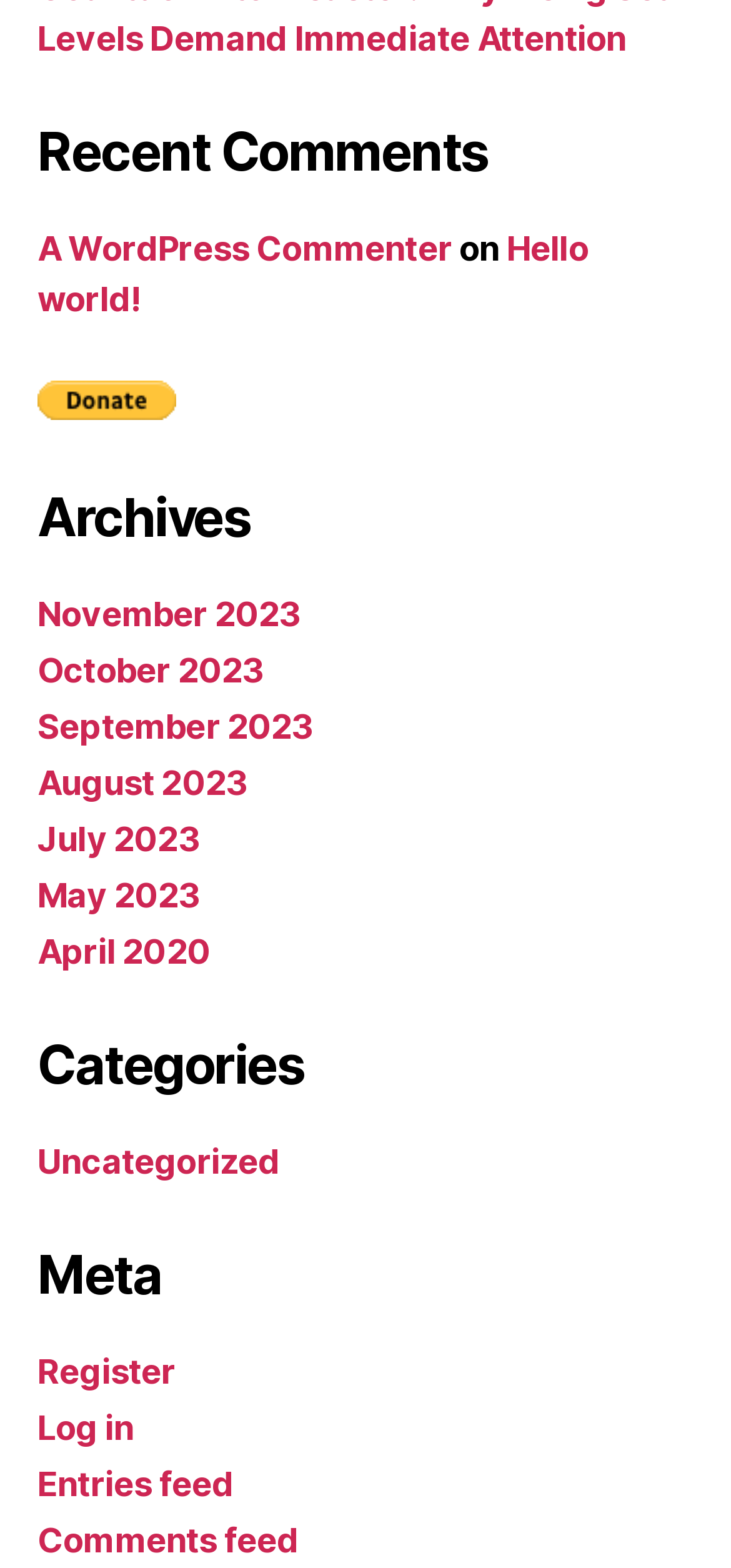Please determine the bounding box coordinates of the area that needs to be clicked to complete this task: 'View recent comments'. The coordinates must be four float numbers between 0 and 1, formatted as [left, top, right, bottom].

[0.051, 0.077, 0.949, 0.119]